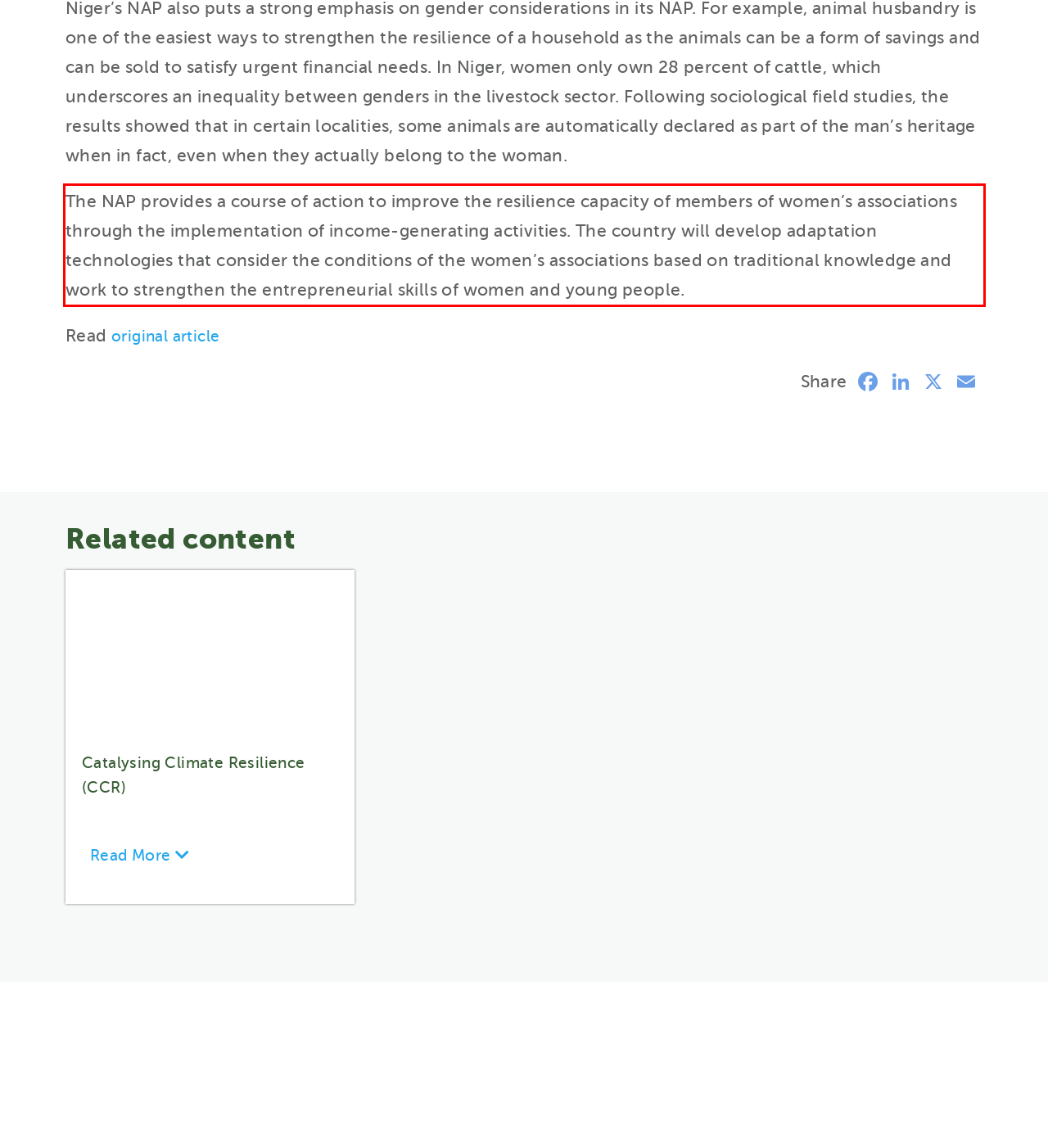Using the provided webpage screenshot, recognize the text content in the area marked by the red bounding box.

The NAP provides a course of action to improve the resilience capacity of members of women’s associations through the implementation of income-generating activities. The country will develop adaptation technologies that consider the conditions of the women’s associations based on traditional knowledge and work to strengthen the entrepreneurial skills of women and young people.